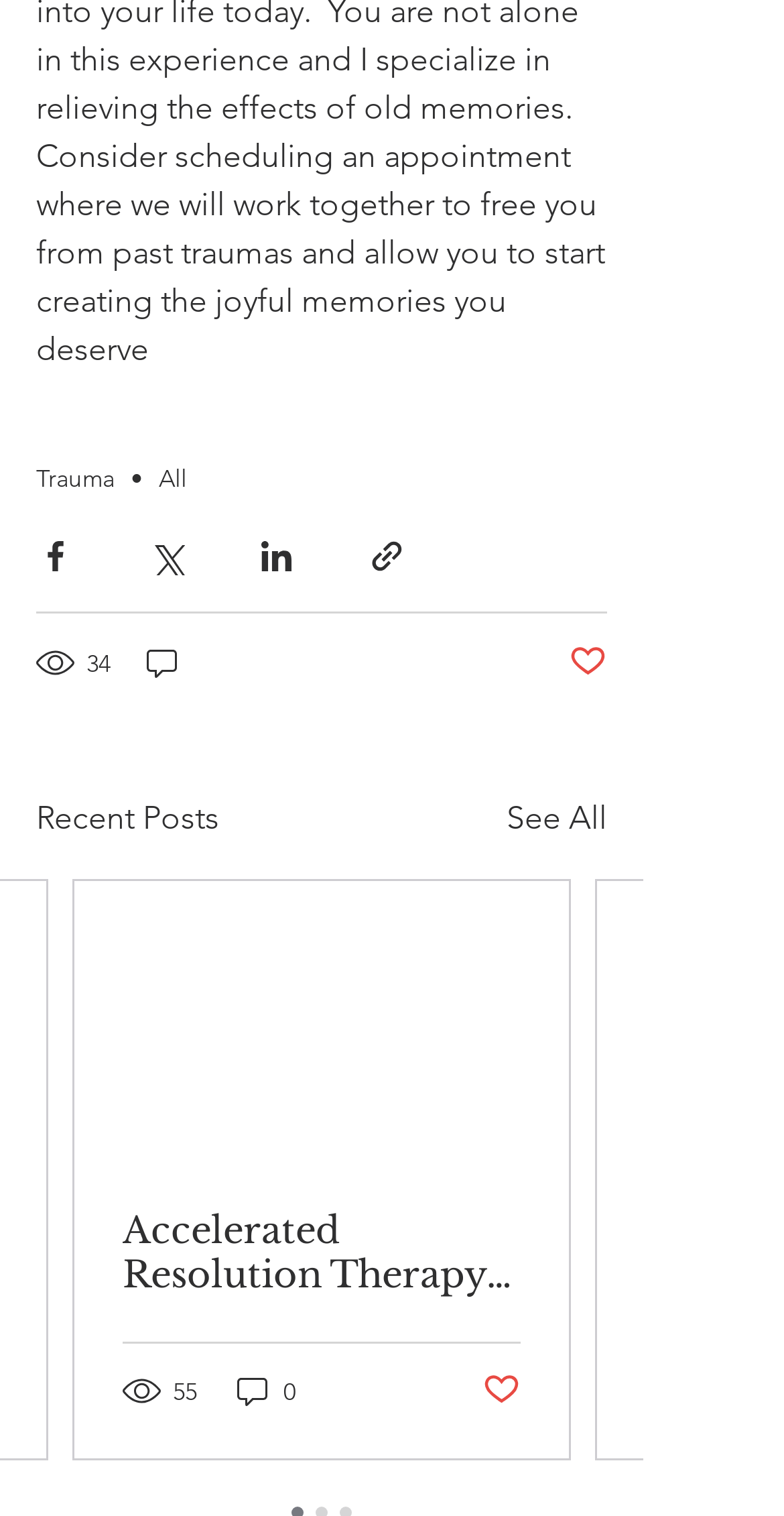Please determine the bounding box coordinates of the element to click on in order to accomplish the following task: "Check the box to save your information". Ensure the coordinates are four float numbers ranging from 0 to 1, i.e., [left, top, right, bottom].

None